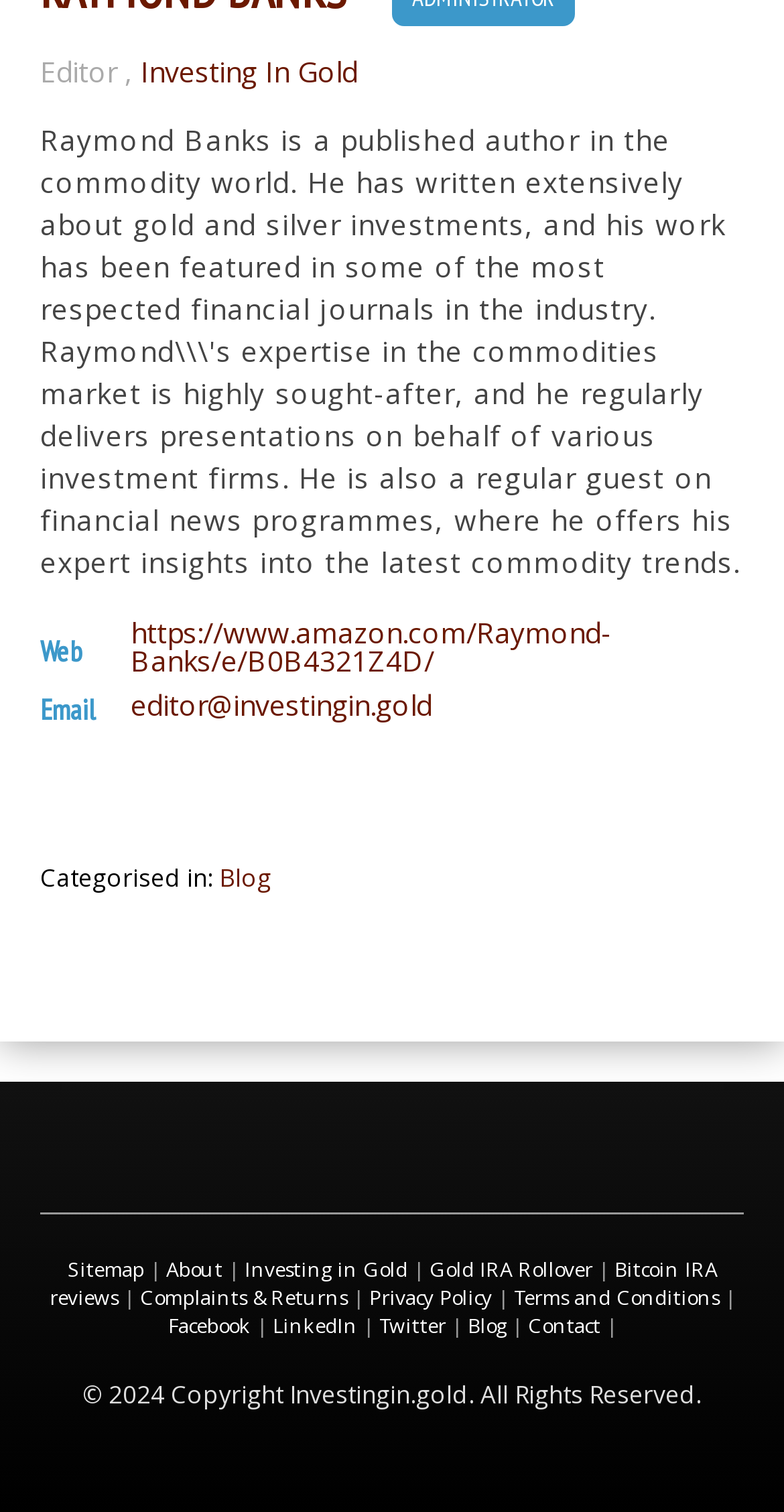Pinpoint the bounding box coordinates of the clickable element needed to complete the instruction: "Click on the 'Investing In Gold' link". The coordinates should be provided as four float numbers between 0 and 1: [left, top, right, bottom].

[0.179, 0.037, 0.456, 0.059]